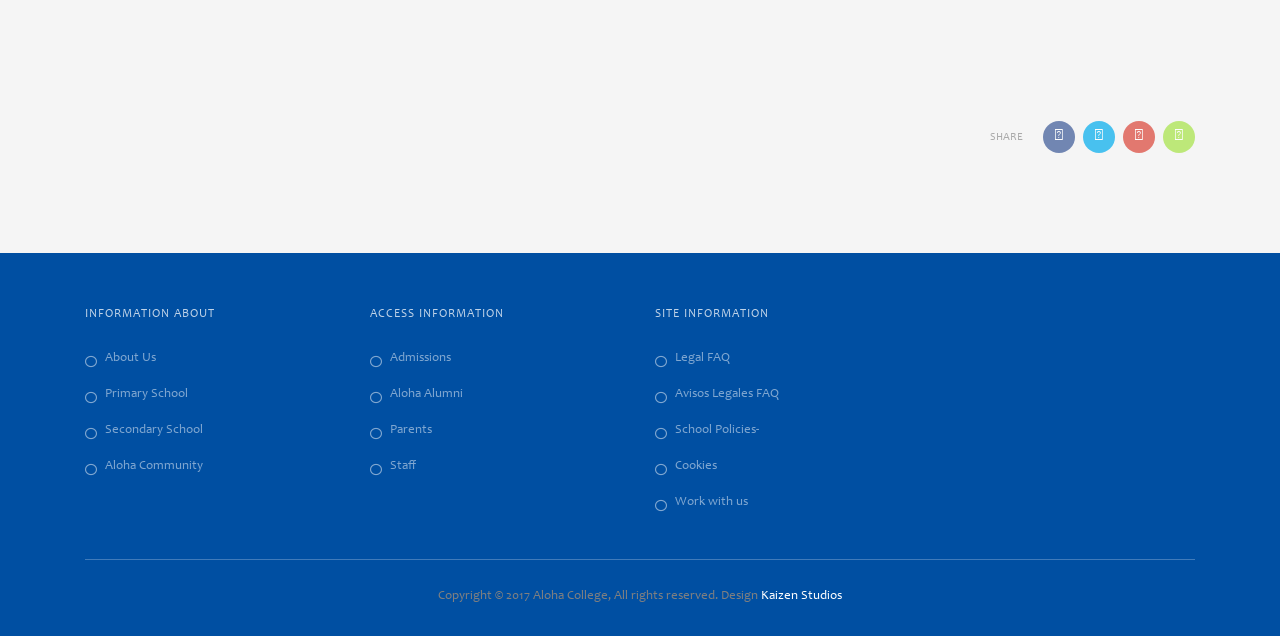Locate the bounding box coordinates of the element that should be clicked to fulfill the instruction: "View About Us page".

[0.066, 0.549, 0.266, 0.58]